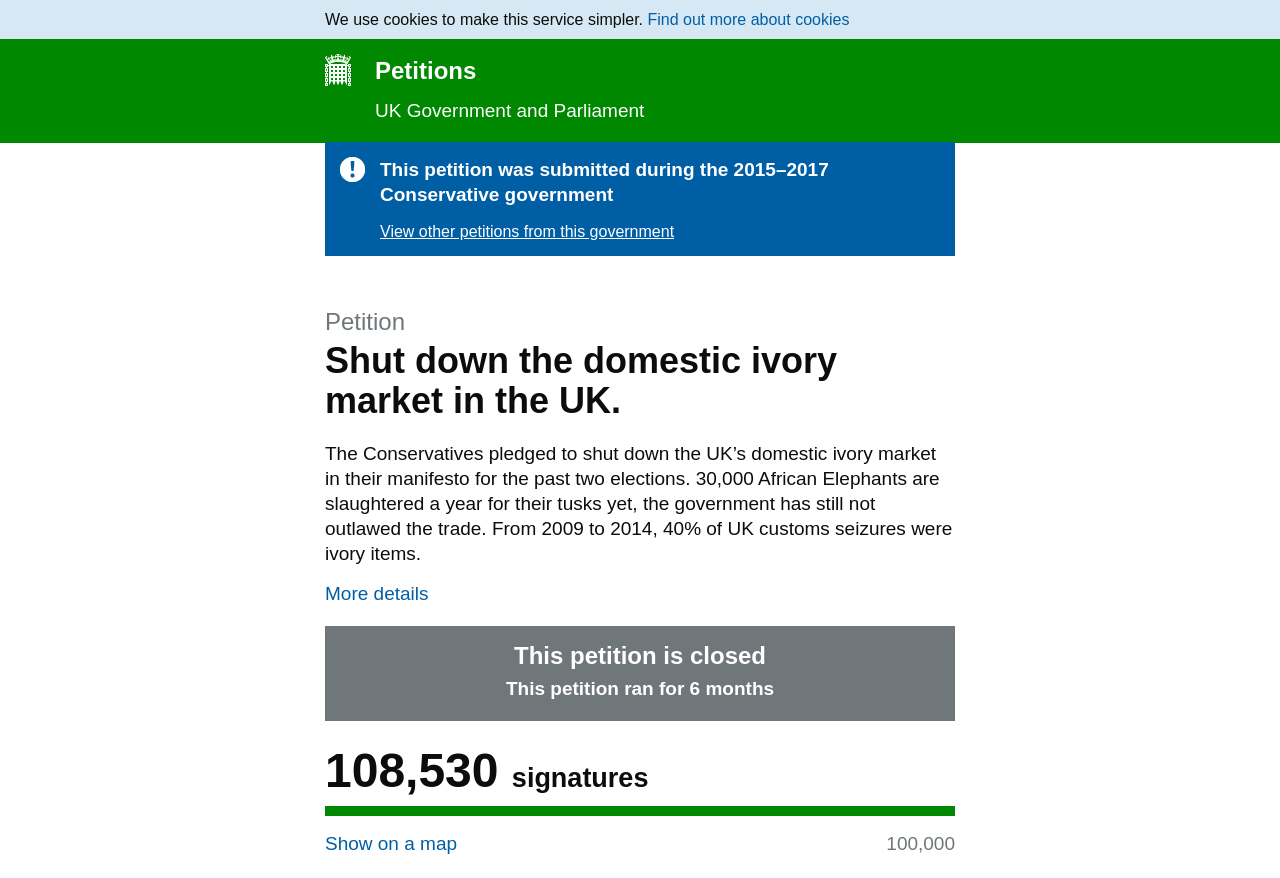Please locate and generate the primary heading on this webpage.

Petition
Shut down the domestic ivory market in the UK.